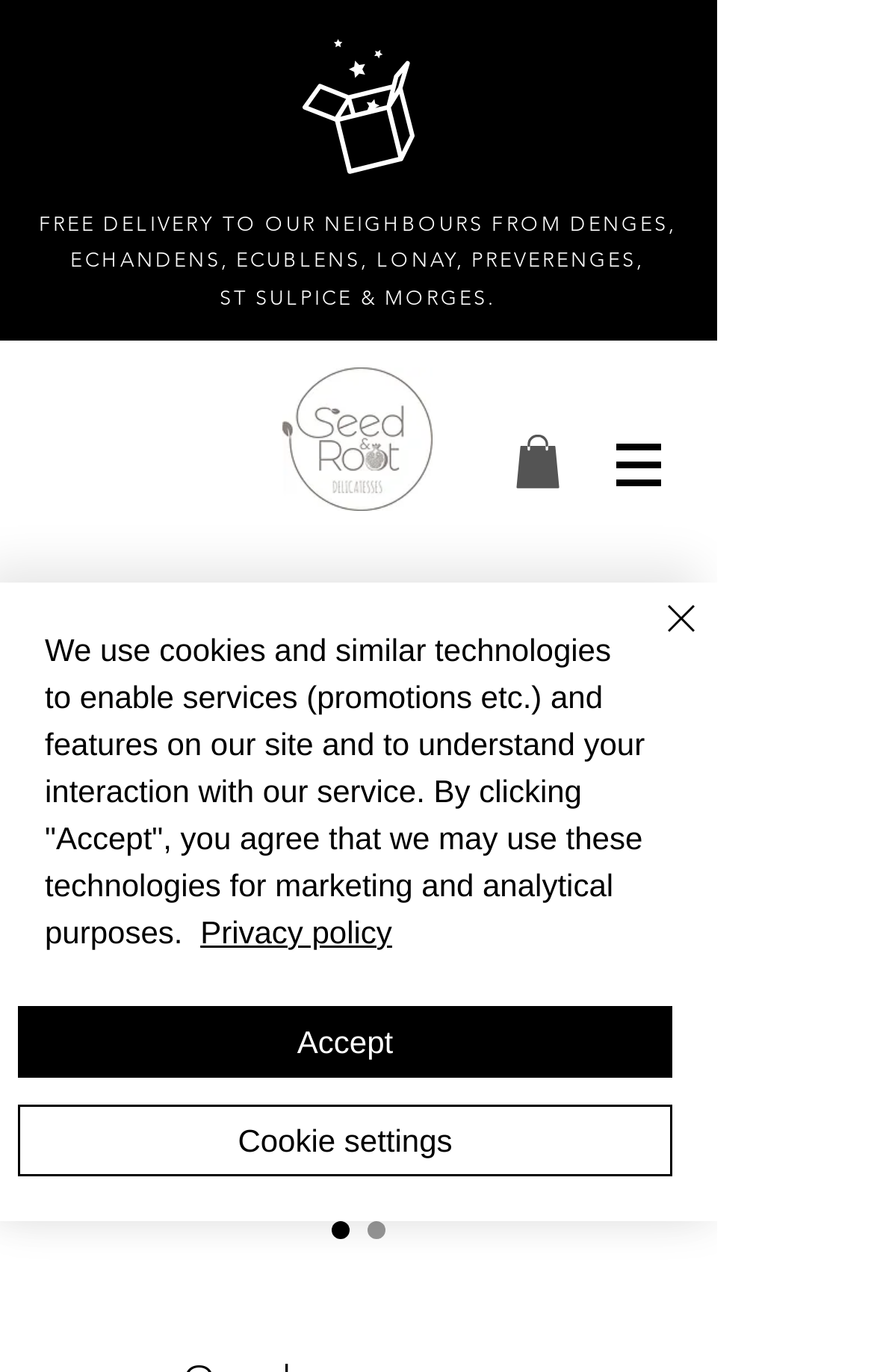How many social media links are there?
Use the image to answer the question with a single word or phrase.

Three